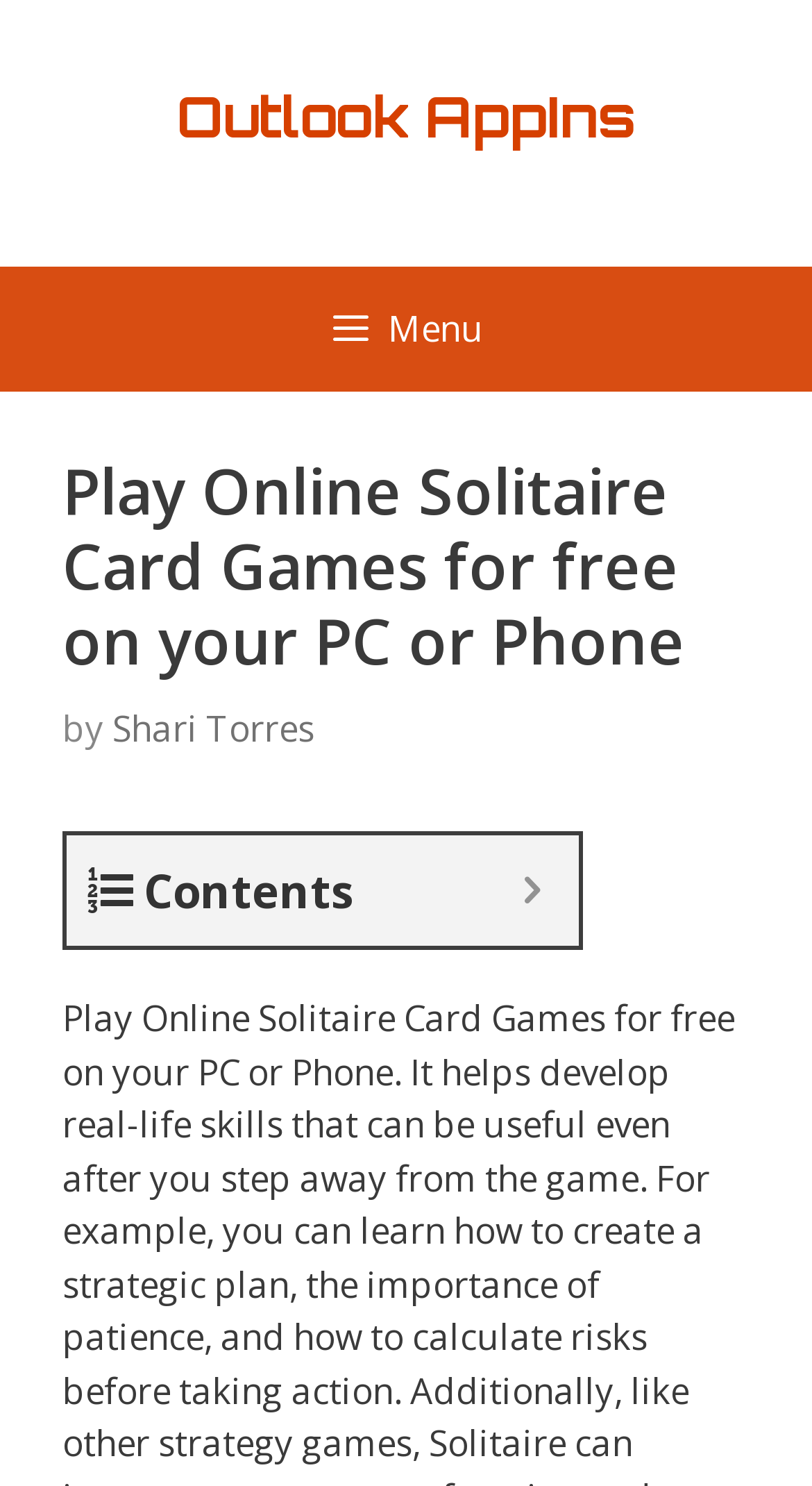Ascertain the bounding box coordinates for the UI element detailed here: "Outlook AppIns". The coordinates should be provided as [left, top, right, bottom] with each value being a float between 0 and 1.

[0.218, 0.055, 0.782, 0.102]